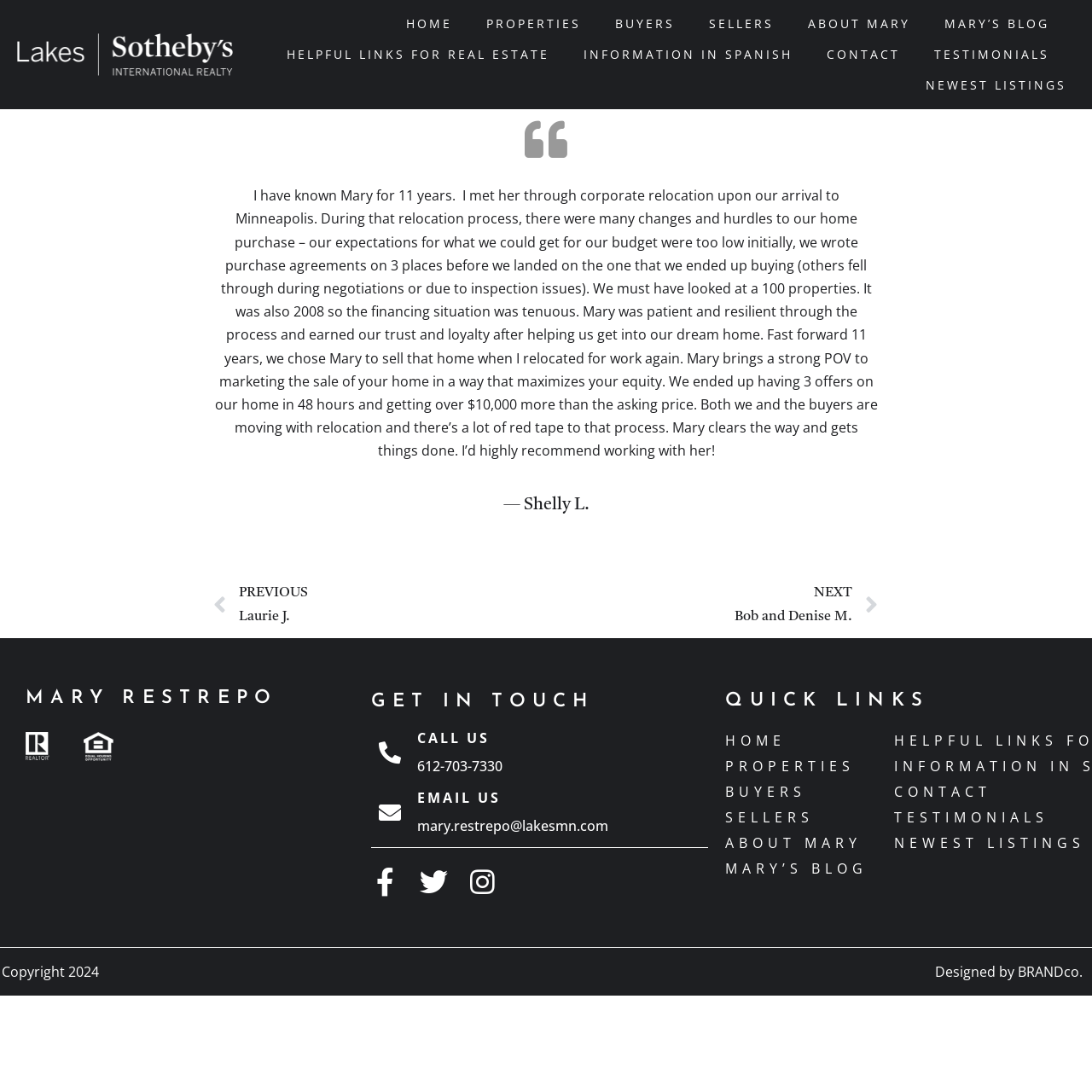How many offers did the home get in 48 hours?
Using the information from the image, answer the question thoroughly.

The information about the number of offers can be found in the static text element at coordinates [0.196, 0.17, 0.804, 0.421], which is a testimonial about Mary's service.